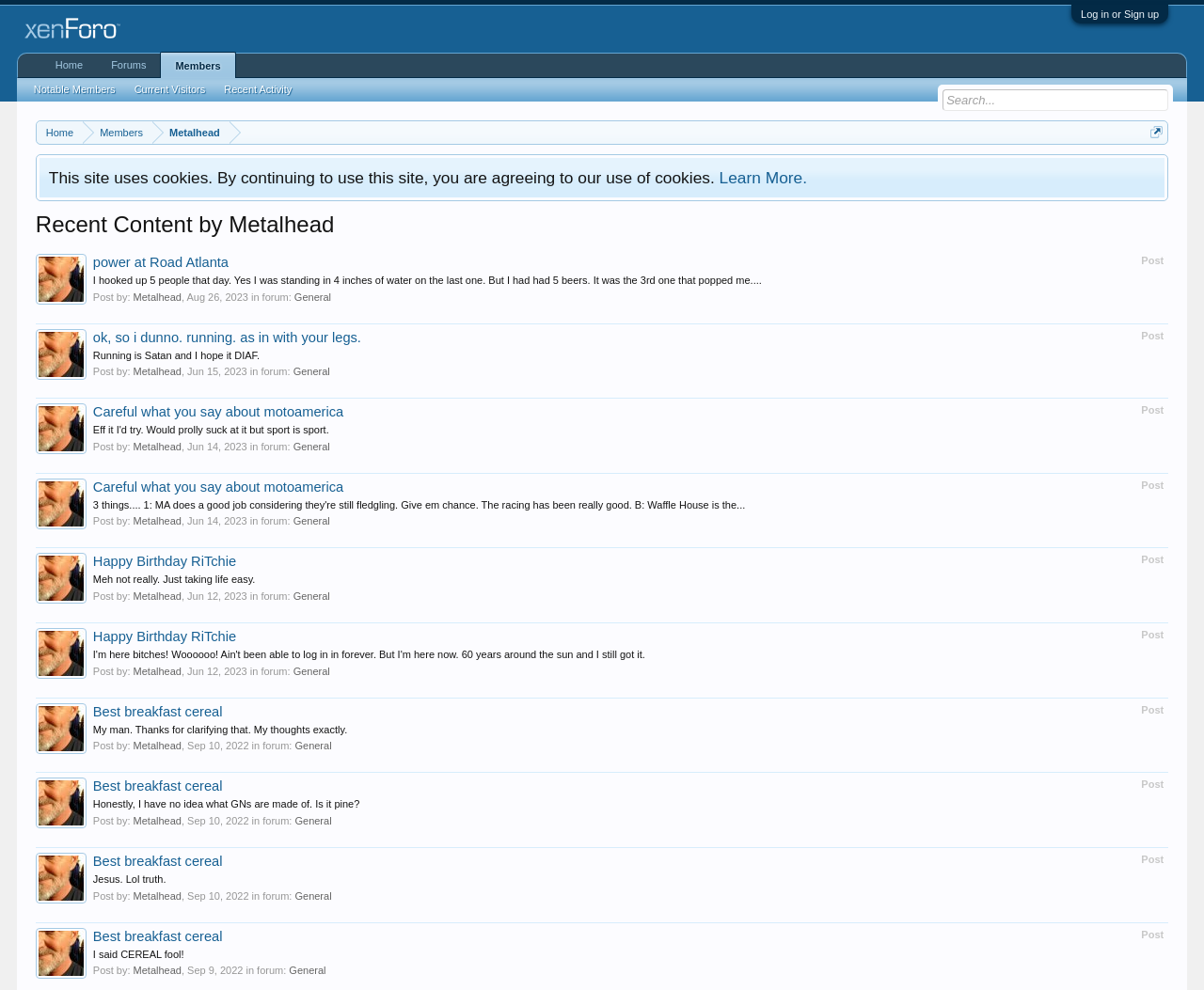Please study the image and answer the question comprehensively:
What is the username of the user who posted the content?

By analyzing the webpage, I found that the username 'Metalhead' is repeatedly mentioned in the posts, indicating that it is the username of the user who posted the content.